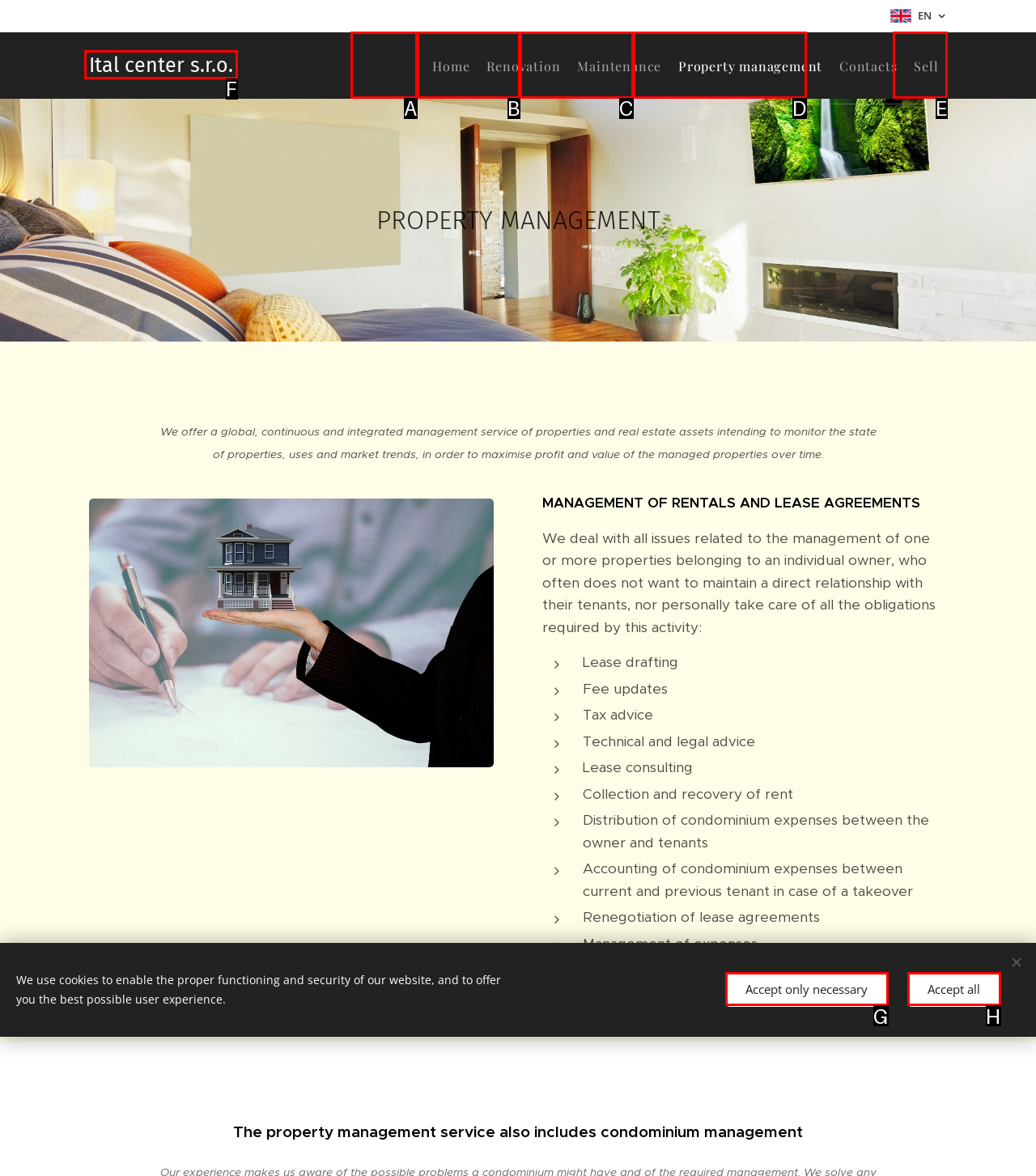Determine the HTML element that best aligns with the description: Accept all
Answer with the appropriate letter from the listed options.

H